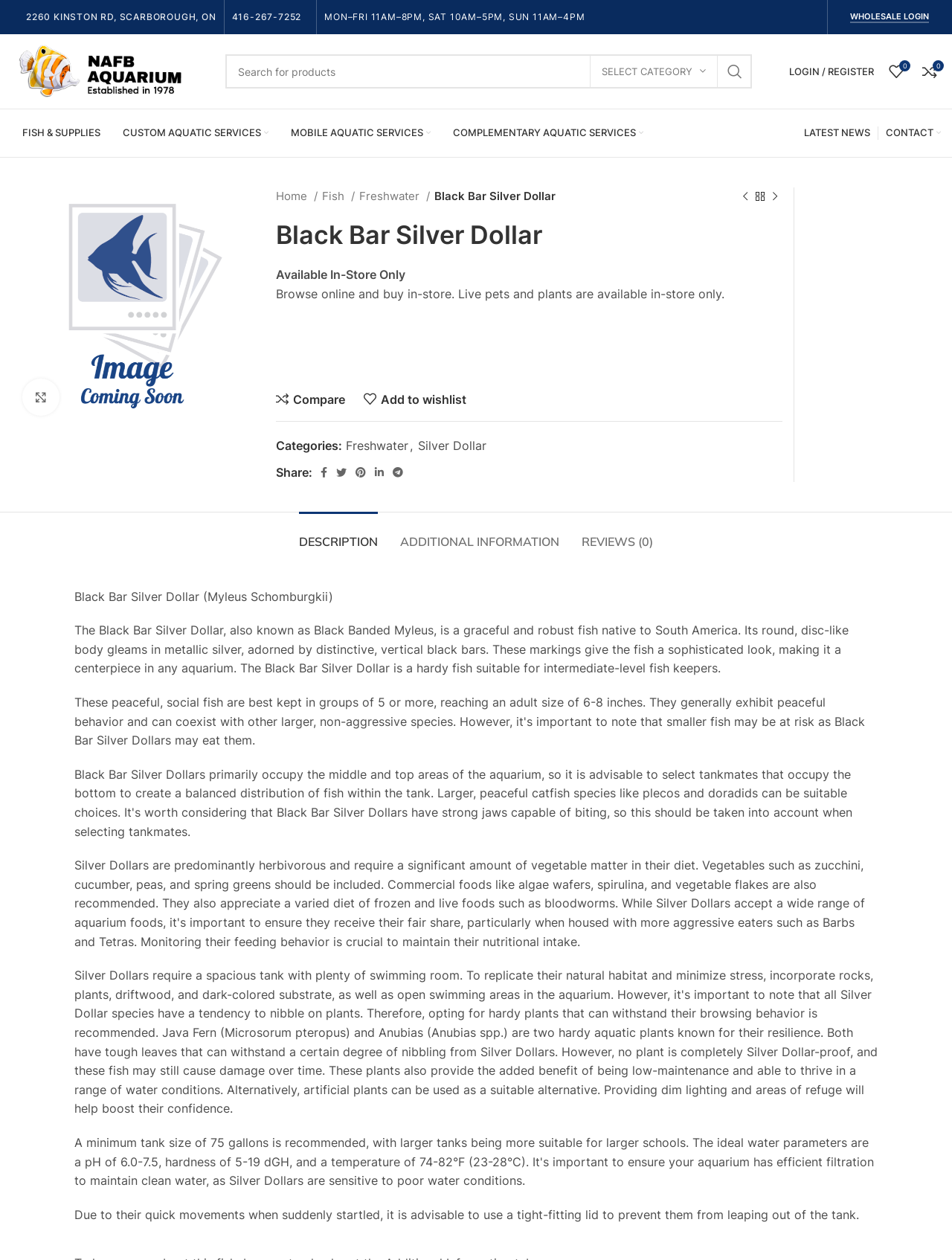Point out the bounding box coordinates of the section to click in order to follow this instruction: "Login to wholesale account".

[0.893, 0.01, 0.976, 0.019]